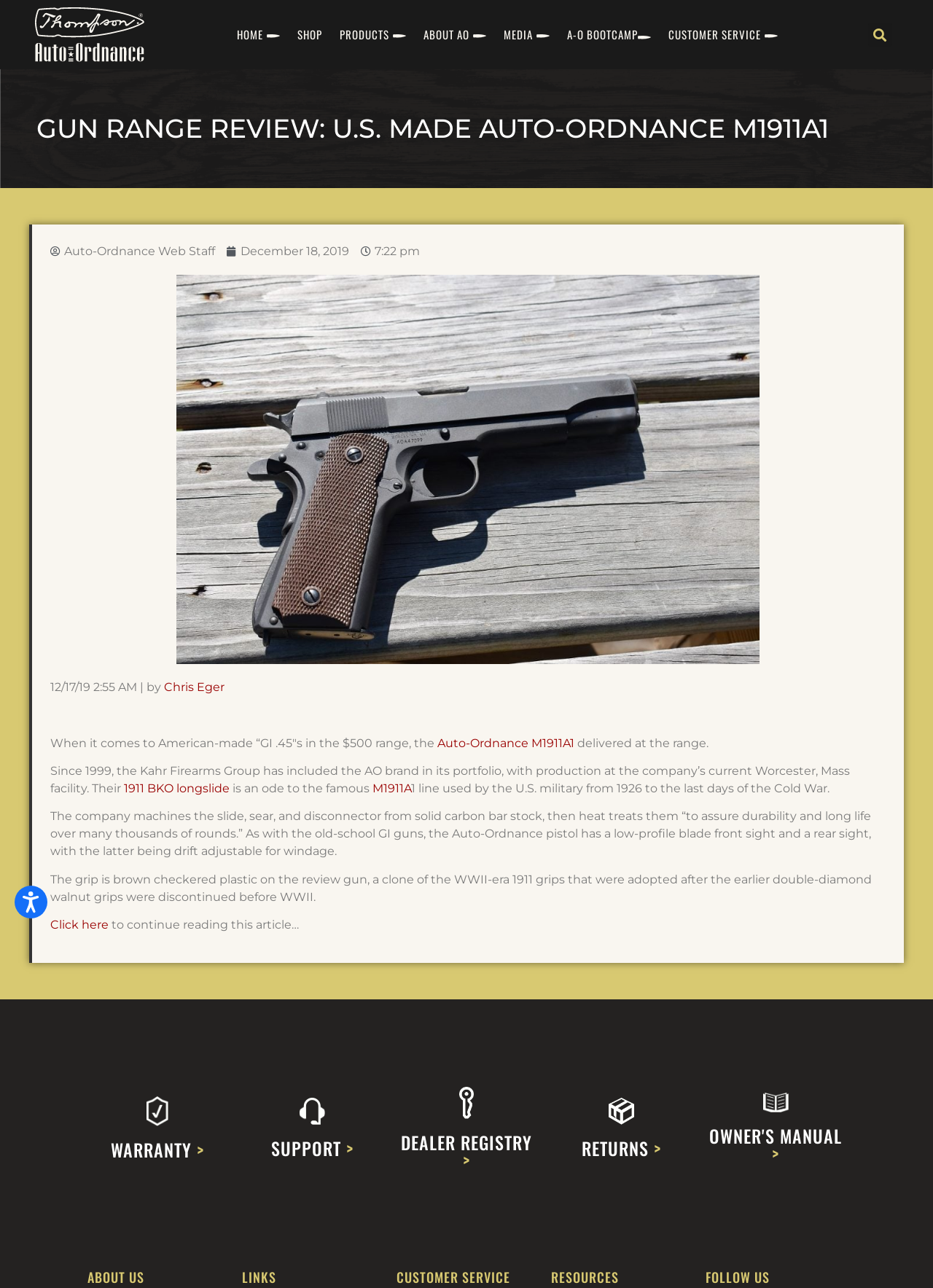Identify the bounding box coordinates of the region I need to click to complete this instruction: "Learn about warranty".

[0.094, 0.886, 0.244, 0.899]